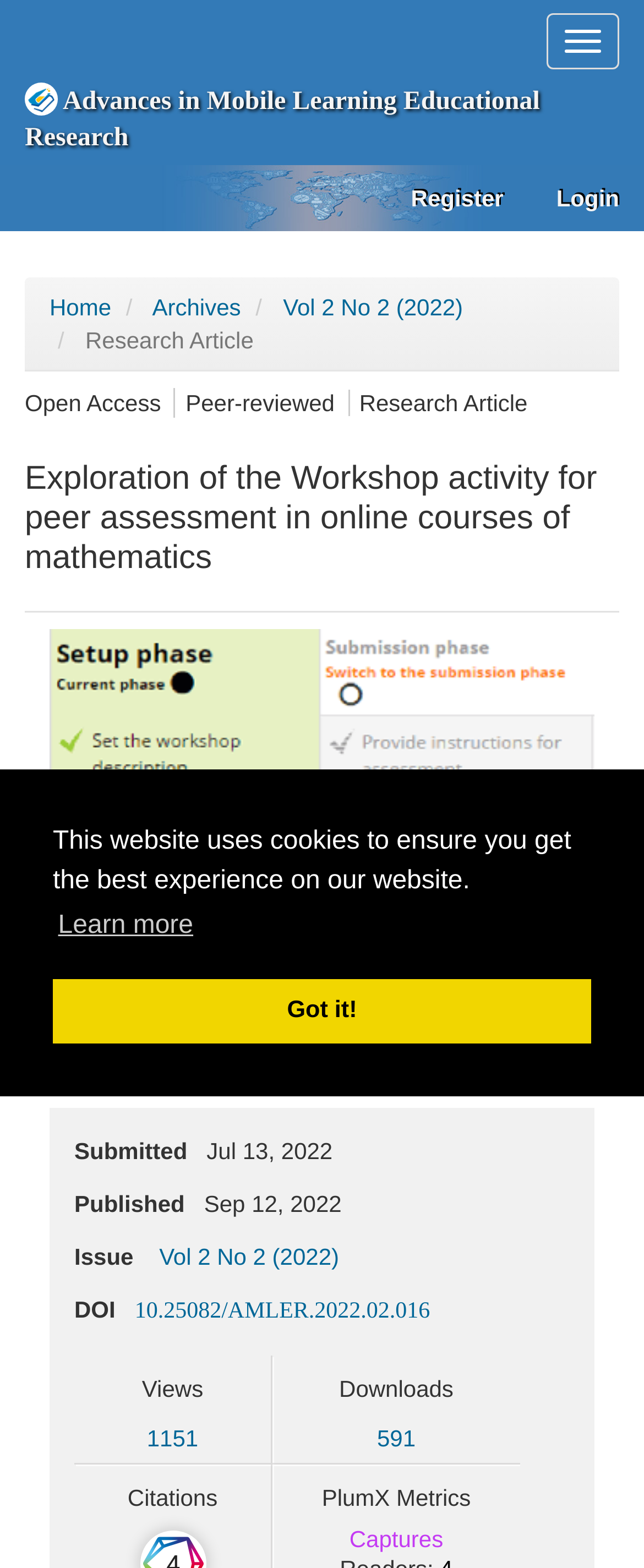Please determine the bounding box coordinates for the element with the description: "Login".

[0.825, 0.105, 1.0, 0.147]